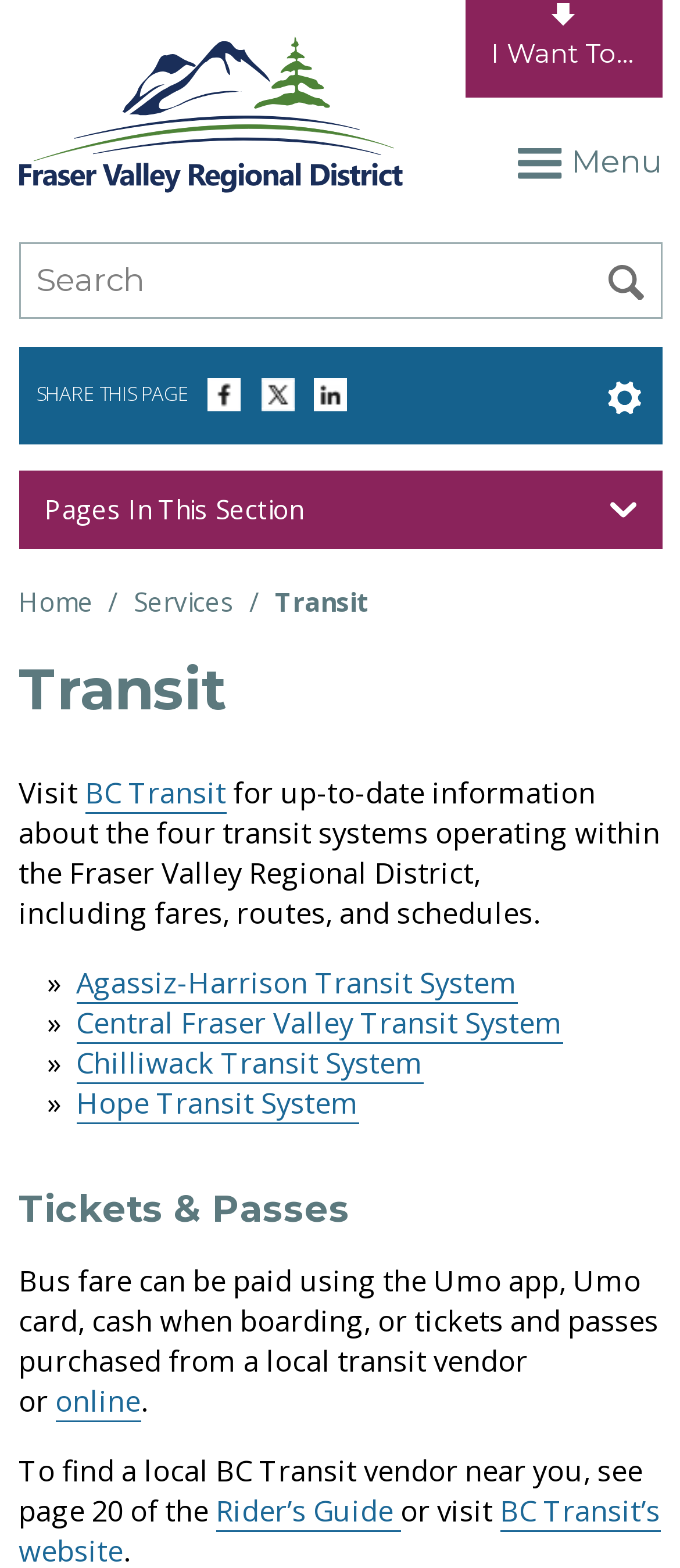How can I adjust the text size on the webpage?
Answer the question with a single word or phrase derived from the image.

Using the 'ADJUST VISIBILITY' section